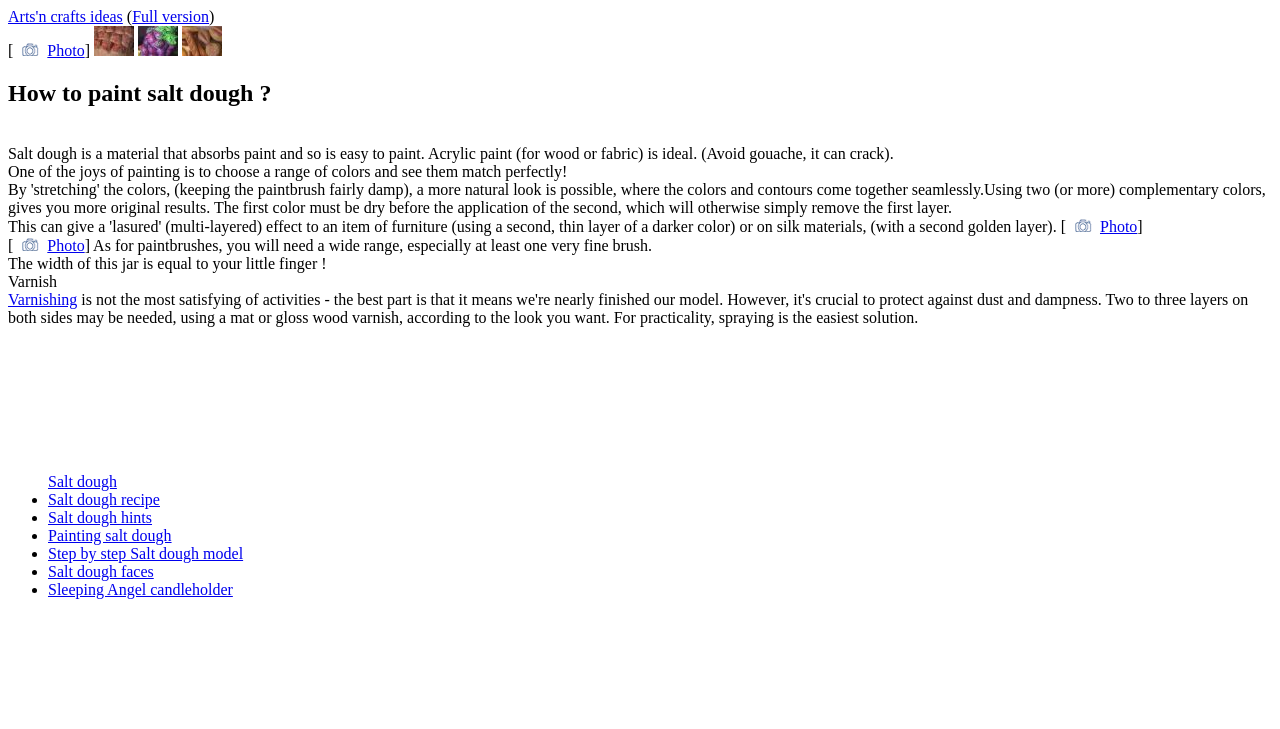How many links are provided for salt dough recipes?
Examine the screenshot and reply with a single word or phrase.

One